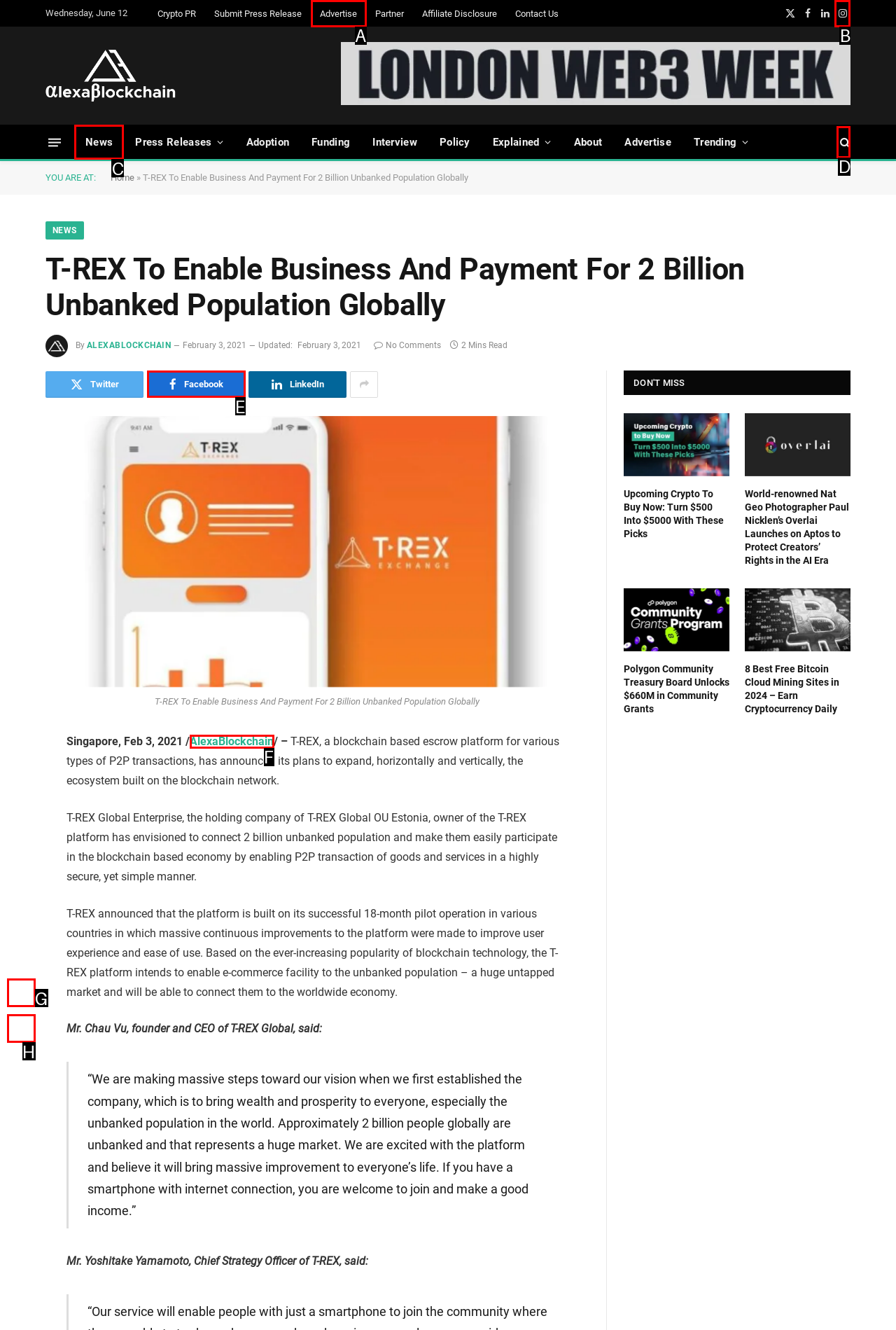Decide which letter you need to select to fulfill the task: Click on the 'News' link
Answer with the letter that matches the correct option directly.

C